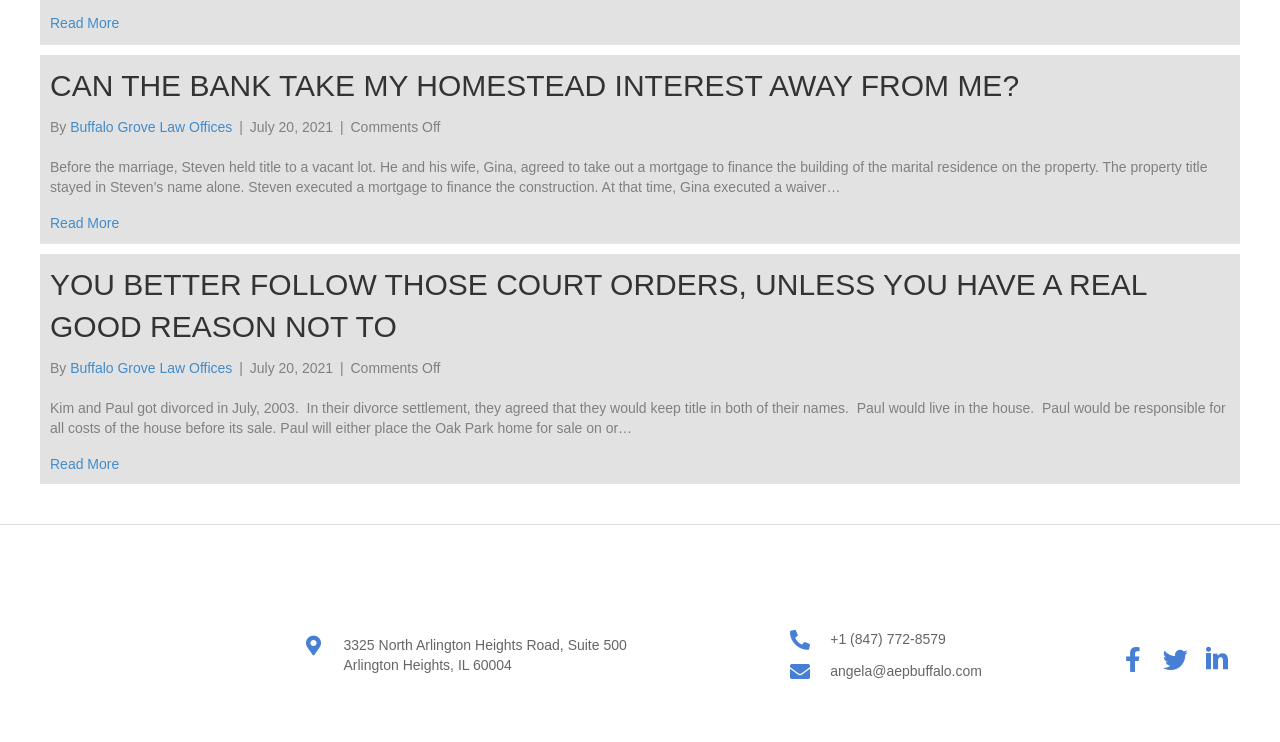Can you determine the bounding box coordinates of the area that needs to be clicked to fulfill the following instruction: "Read the article about CAN THE BANK TAKE MY HOMESTEAD INTEREST AWAY FROM ME?"?

[0.039, 0.087, 0.961, 0.144]